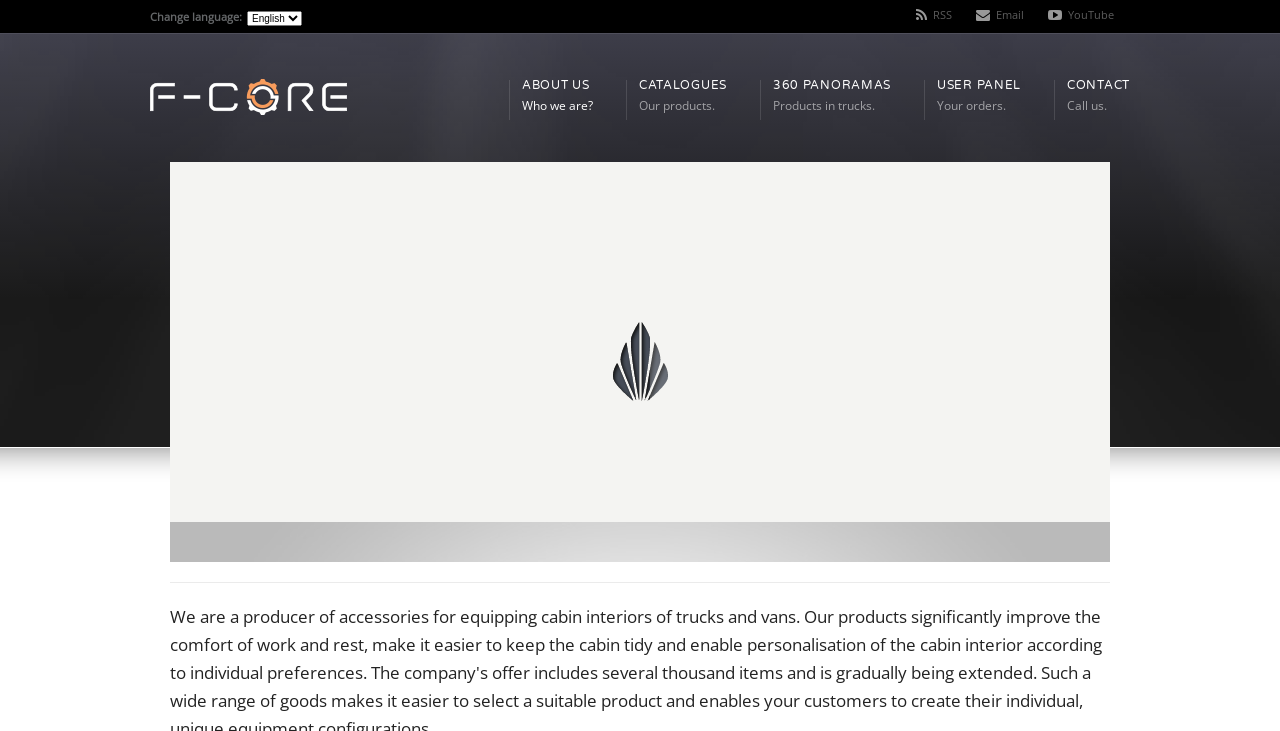Identify the bounding box coordinates of the element to click to follow this instruction: 'Visit F-CORE homepage'. Ensure the coordinates are four float values between 0 and 1, provided as [left, top, right, bottom].

[0.117, 0.094, 0.271, 0.181]